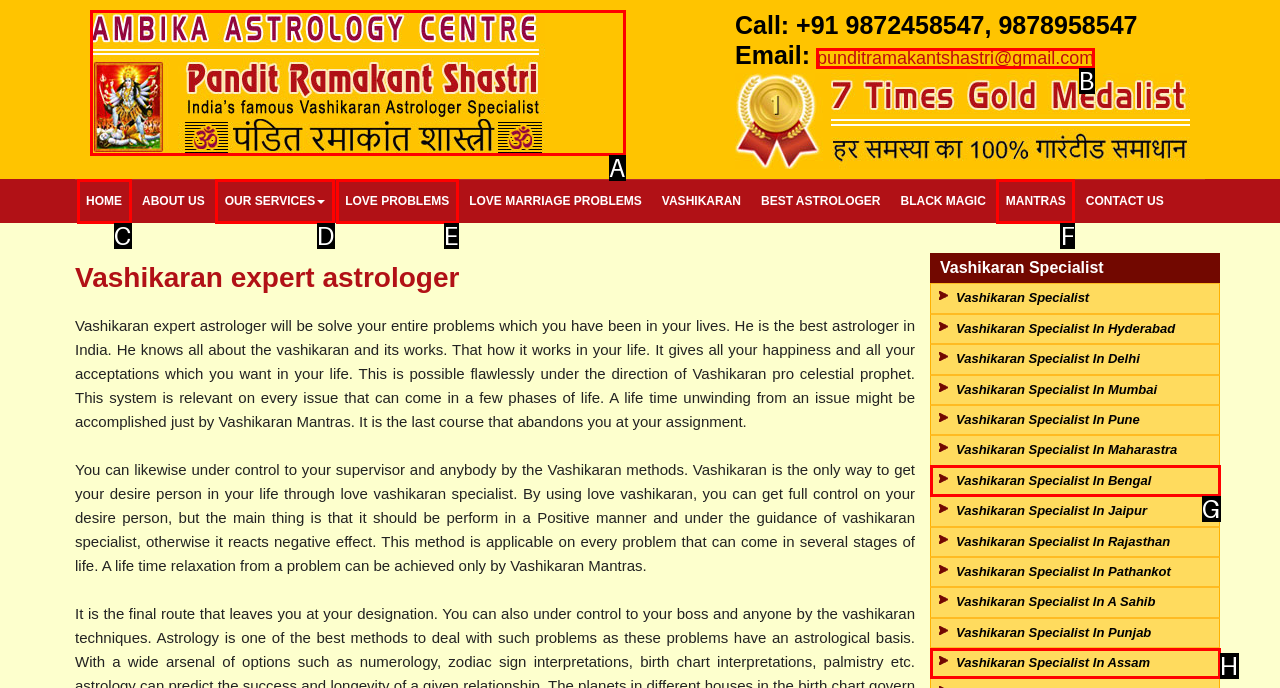Figure out which option to click to perform the following task: Get in touch with the astrologer via email
Provide the letter of the correct option in your response.

B